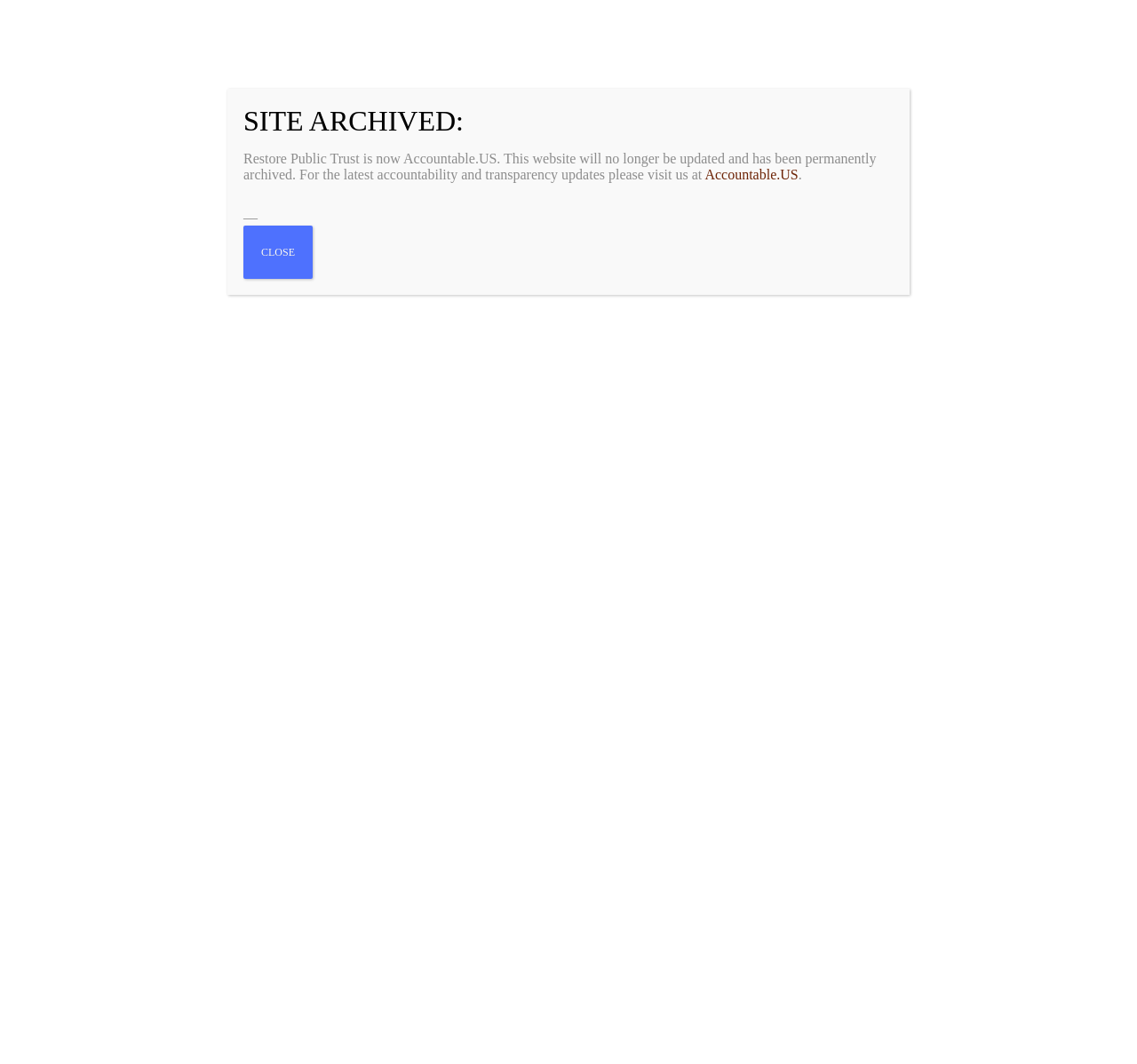Determine the bounding box coordinates for the area you should click to complete the following instruction: "Visit the 'Home' page".

[0.622, 0.077, 0.671, 0.115]